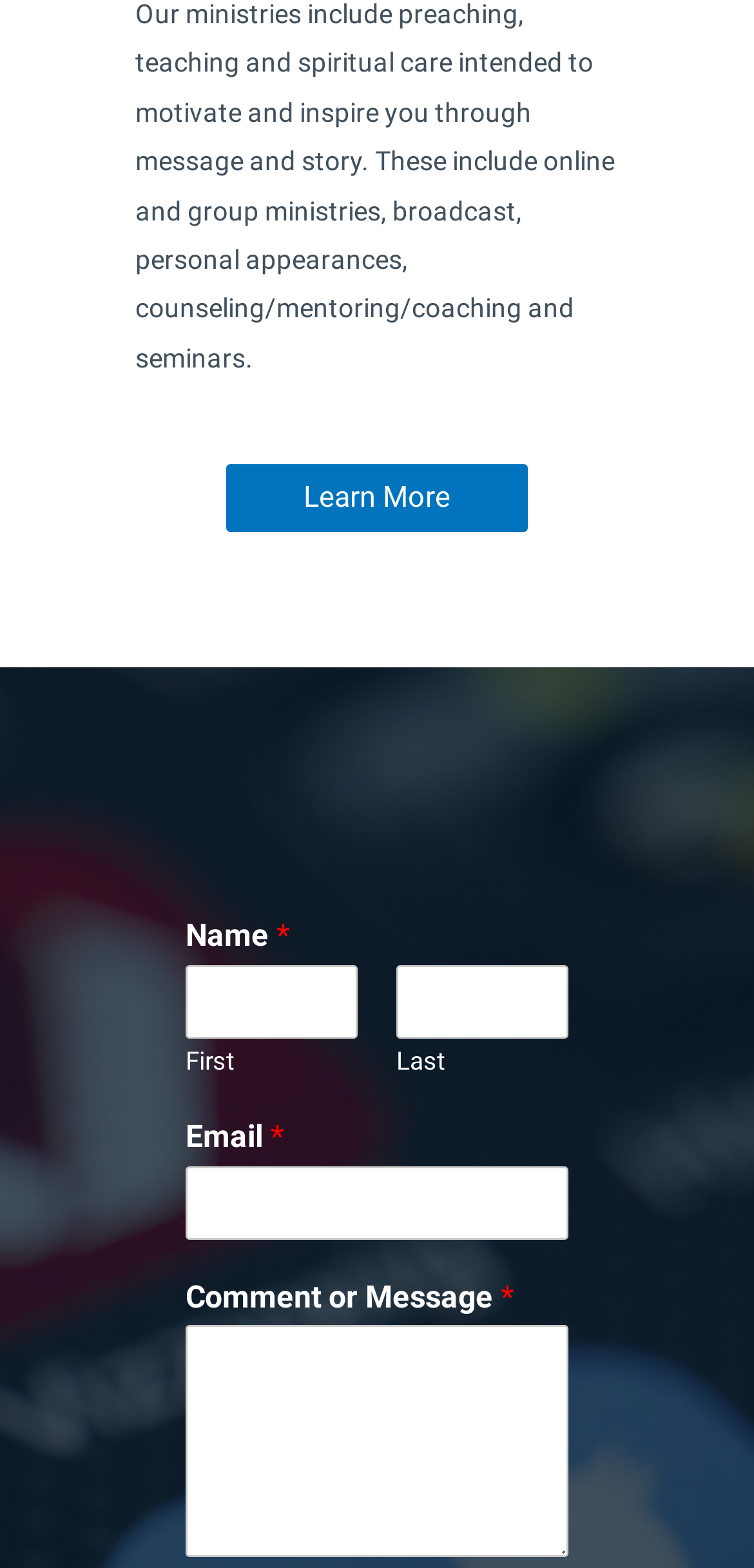What is the label of the third textbox?
From the image, respond using a single word or phrase.

Email